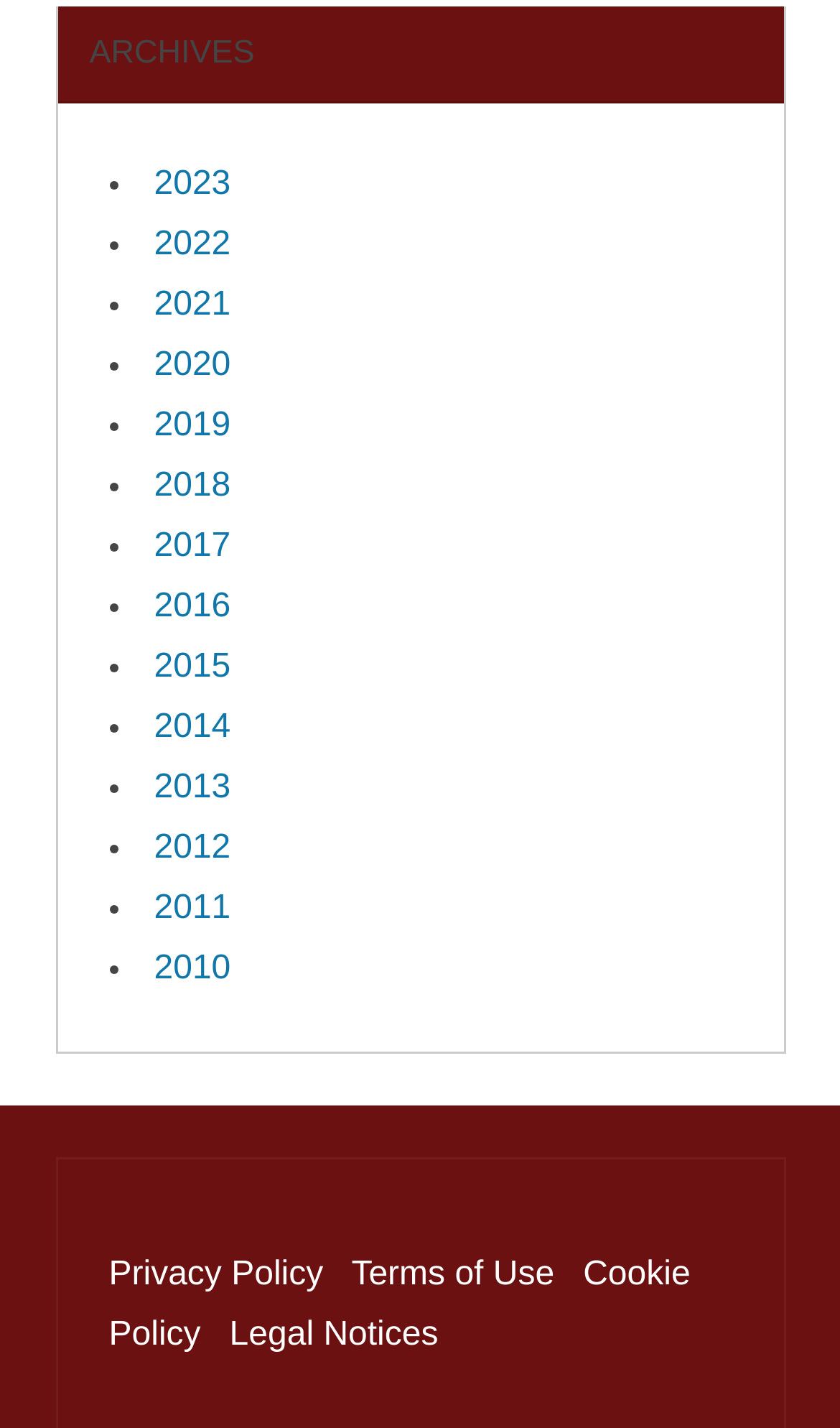Determine the bounding box coordinates for the area you should click to complete the following instruction: "View 2010 archives".

[0.183, 0.665, 0.275, 0.691]